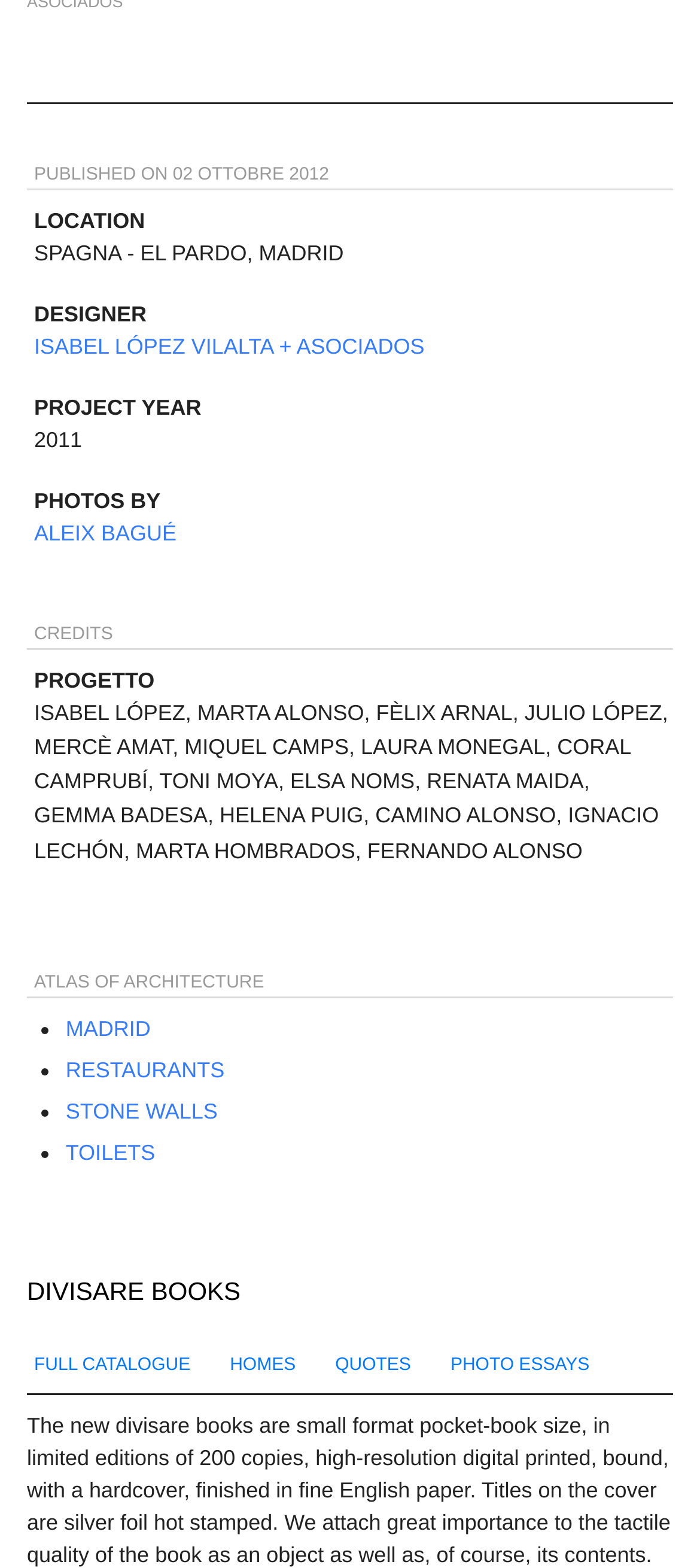Please find the bounding box coordinates of the element that you should click to achieve the following instruction: "Explore homes". The coordinates should be presented as four float numbers between 0 and 1: [left, top, right, bottom].

[0.328, 0.863, 0.422, 0.879]